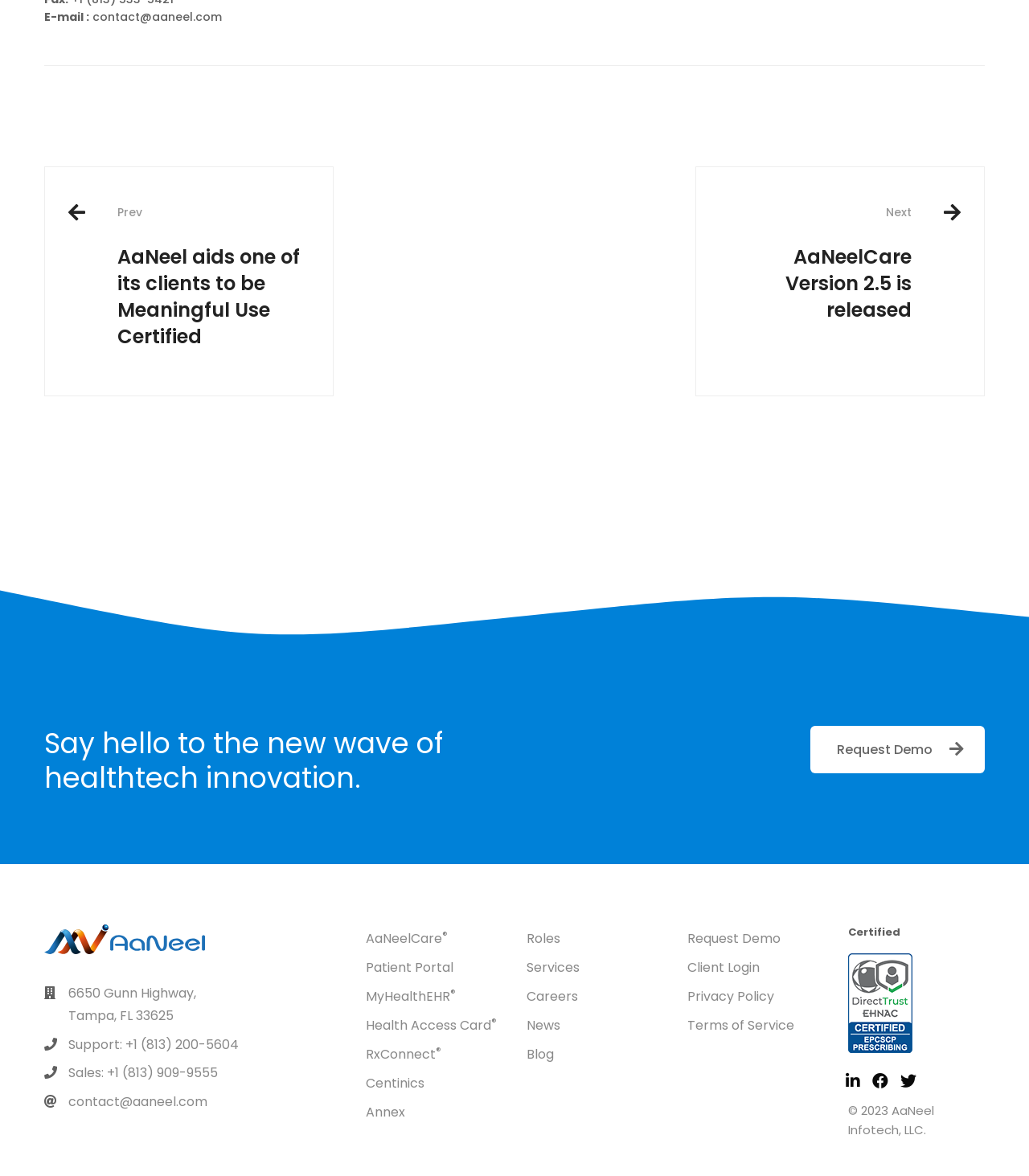Can you find the bounding box coordinates for the element that needs to be clicked to execute this instruction: "Contact 'Support: +1 (813) 200-5604'"? The coordinates should be given as four float numbers between 0 and 1, i.e., [left, top, right, bottom].

[0.066, 0.879, 0.232, 0.897]